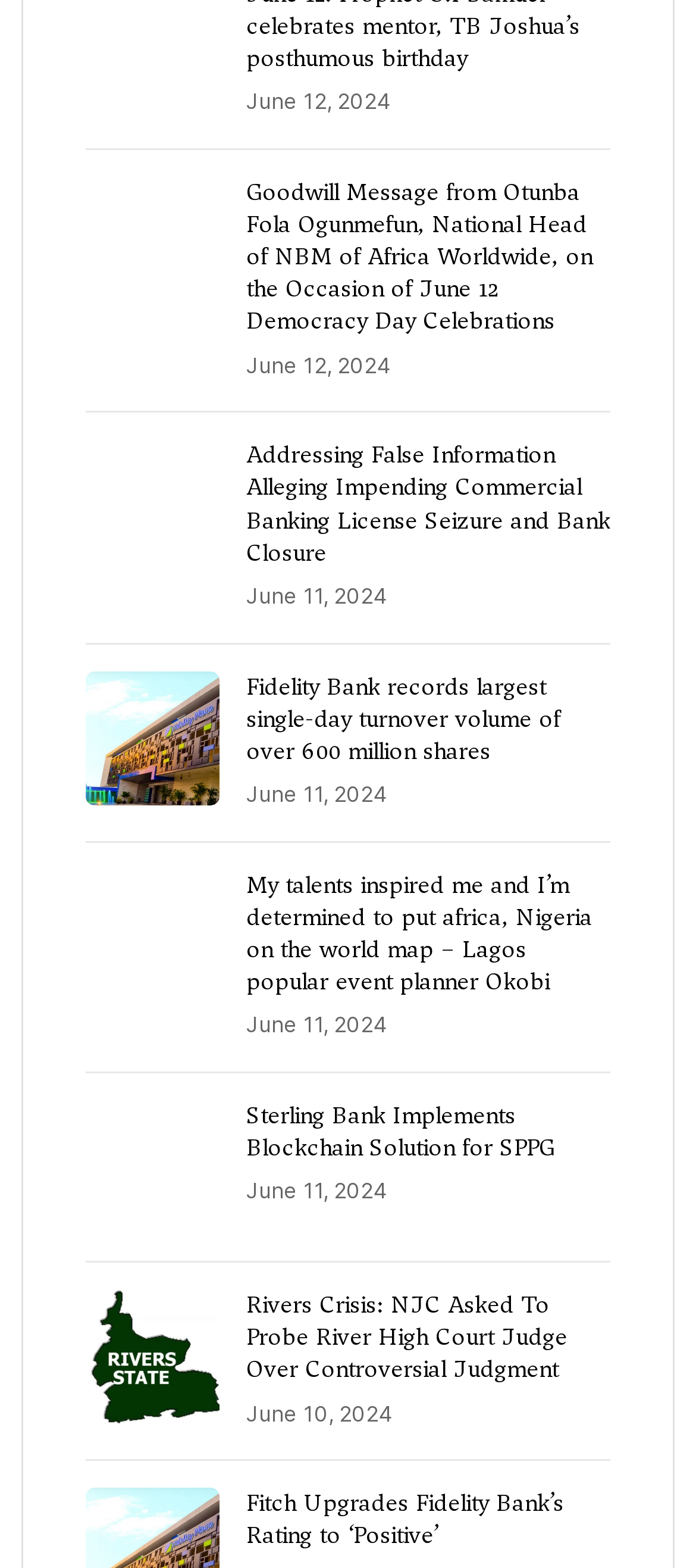What is the title of the third news article?
Look at the image and answer the question using a single word or phrase.

Fidelity Bank records largest single-day turnover volume of over 600 million shares